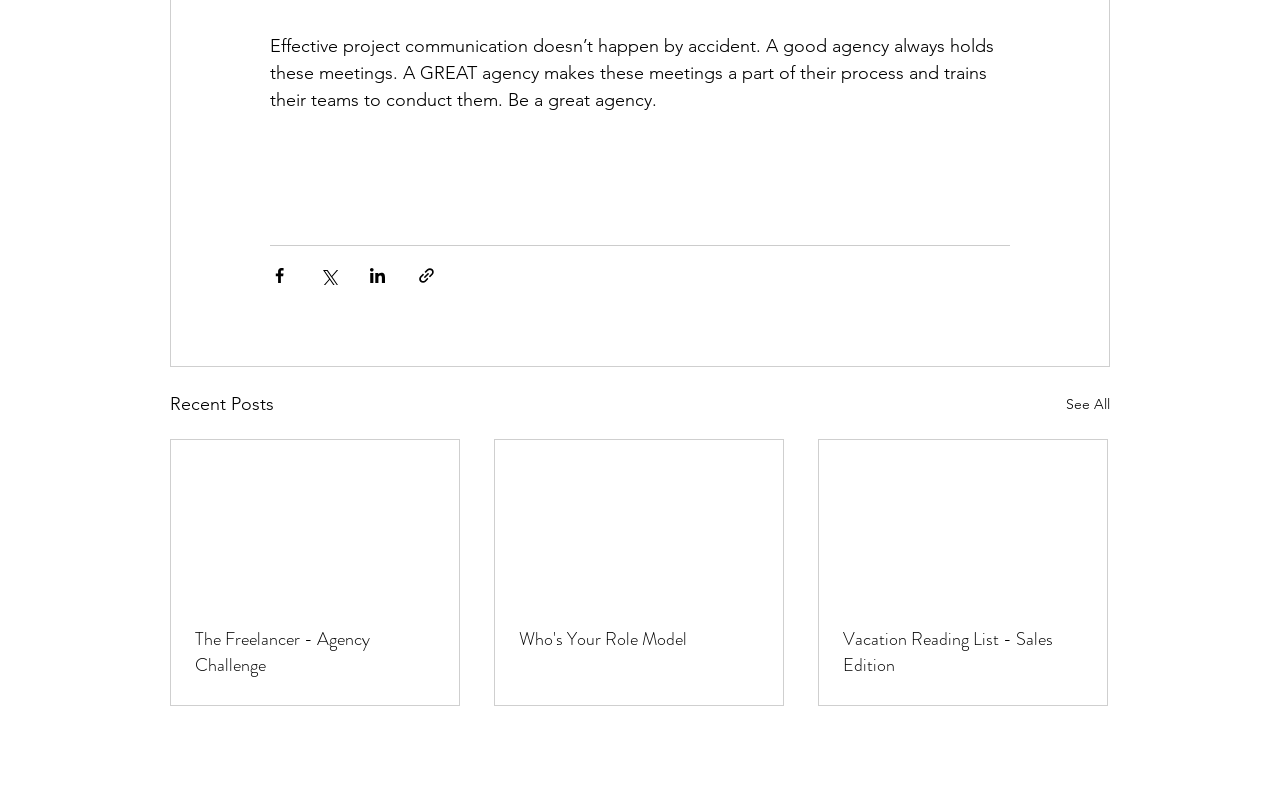Please find the bounding box coordinates of the element that needs to be clicked to perform the following instruction: "Read the article 'The Freelancer - Agency Challenge'". The bounding box coordinates should be four float numbers between 0 and 1, represented as [left, top, right, bottom].

[0.152, 0.78, 0.34, 0.844]